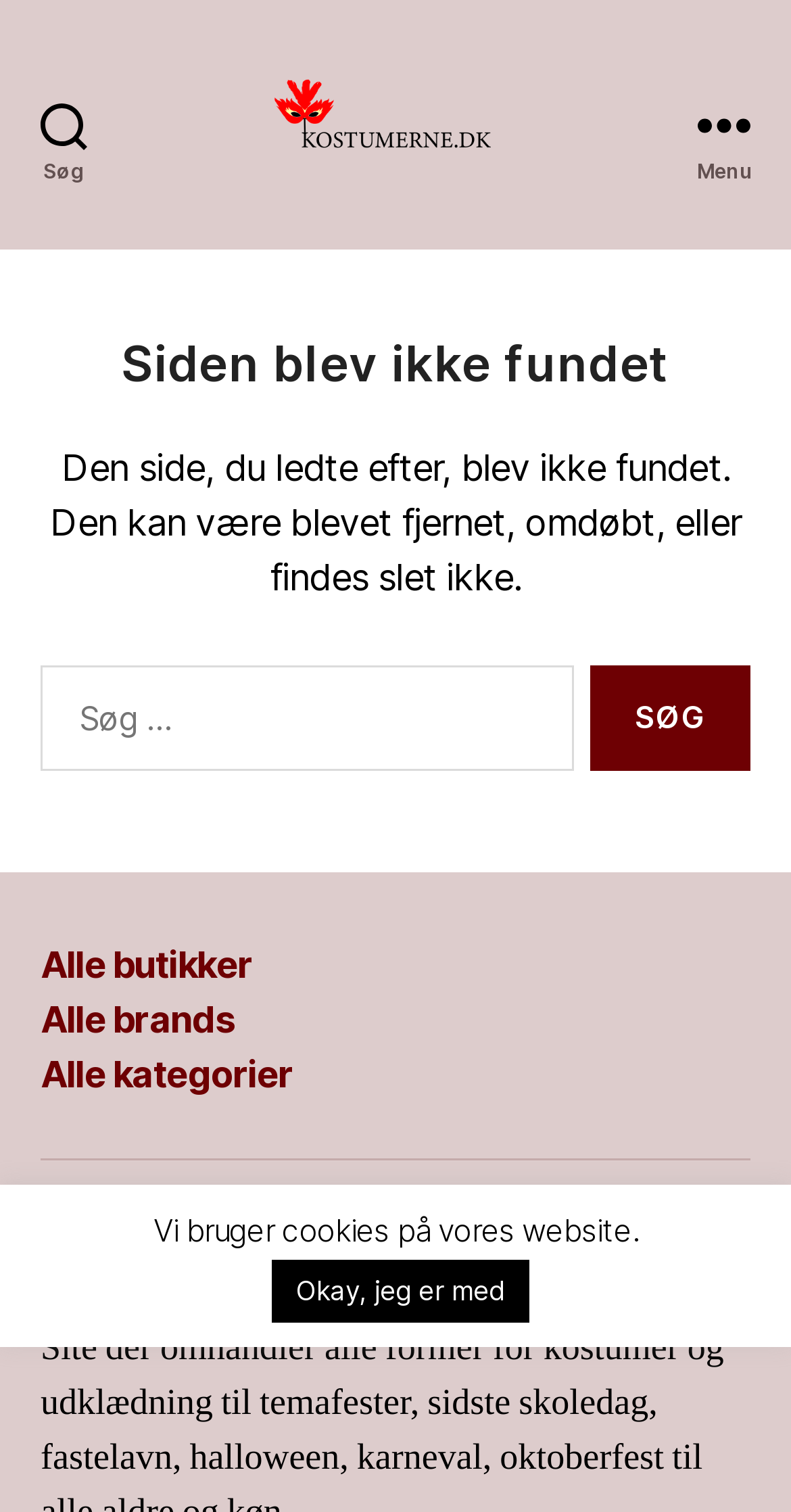Determine the bounding box coordinates of the area to click in order to meet this instruction: "Search with the search button".

[0.747, 0.44, 0.949, 0.51]